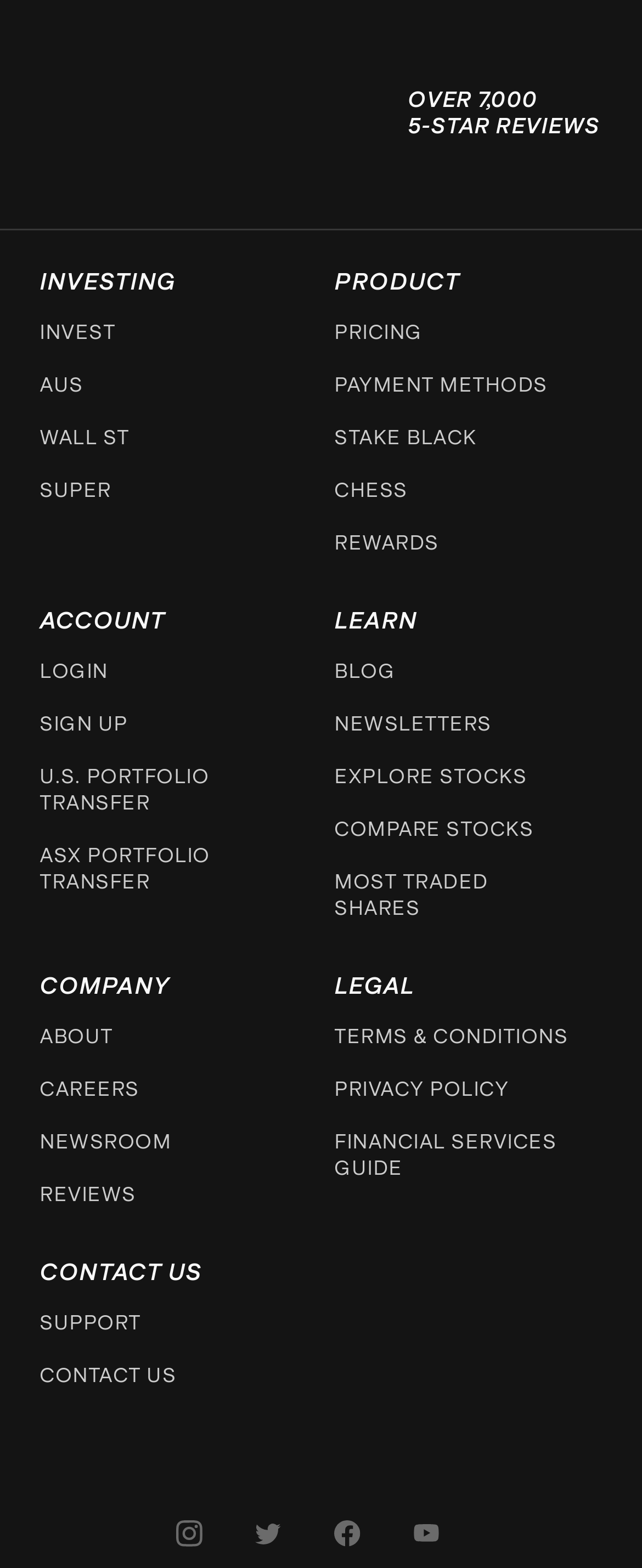Locate the bounding box coordinates of the clickable element to fulfill the following instruction: "Contact the support team". Provide the coordinates as four float numbers between 0 and 1 in the format [left, top, right, bottom].

[0.062, 0.836, 0.219, 0.853]